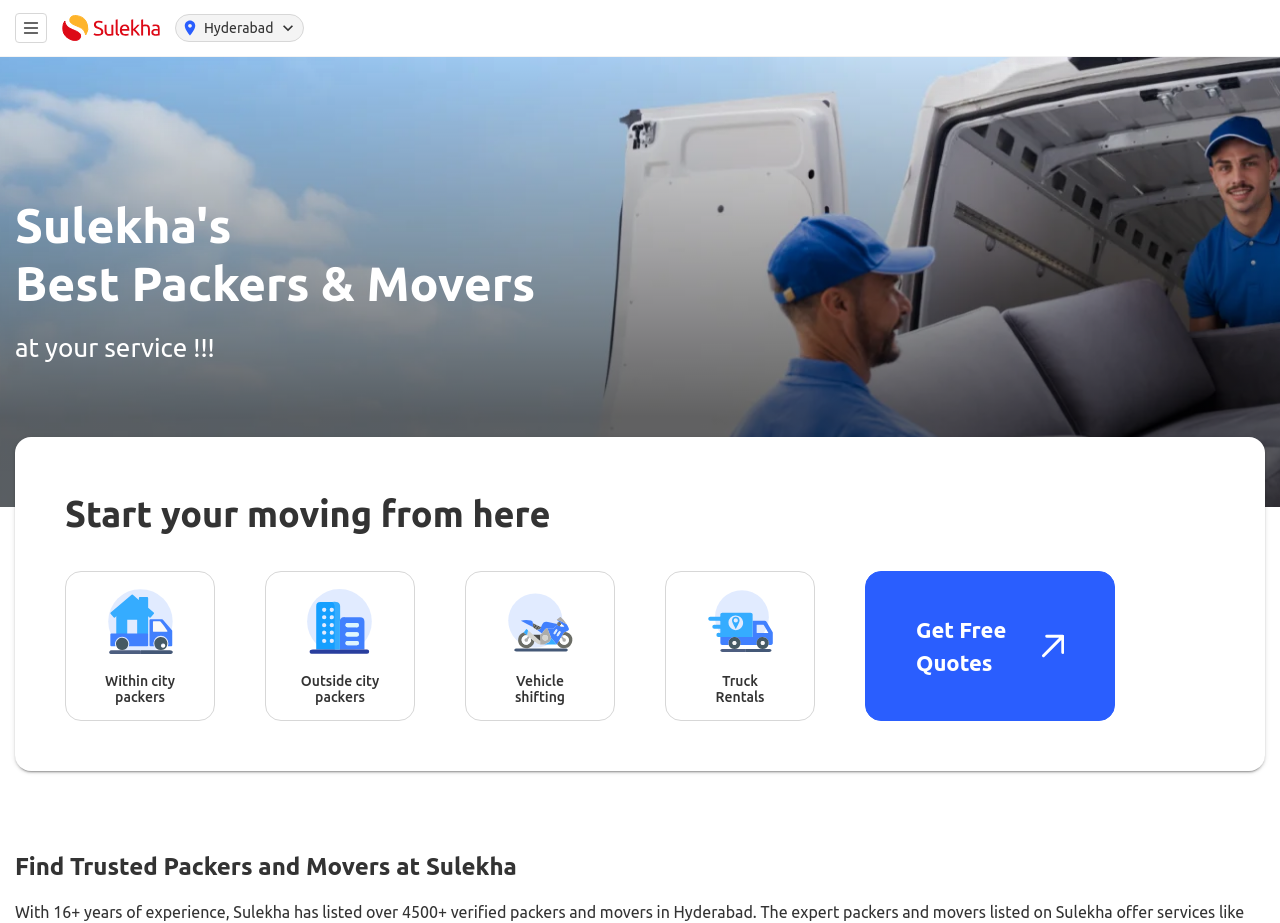Identify the headline of the webpage and generate its text content.

Sulekha's
Best Packers & Movers